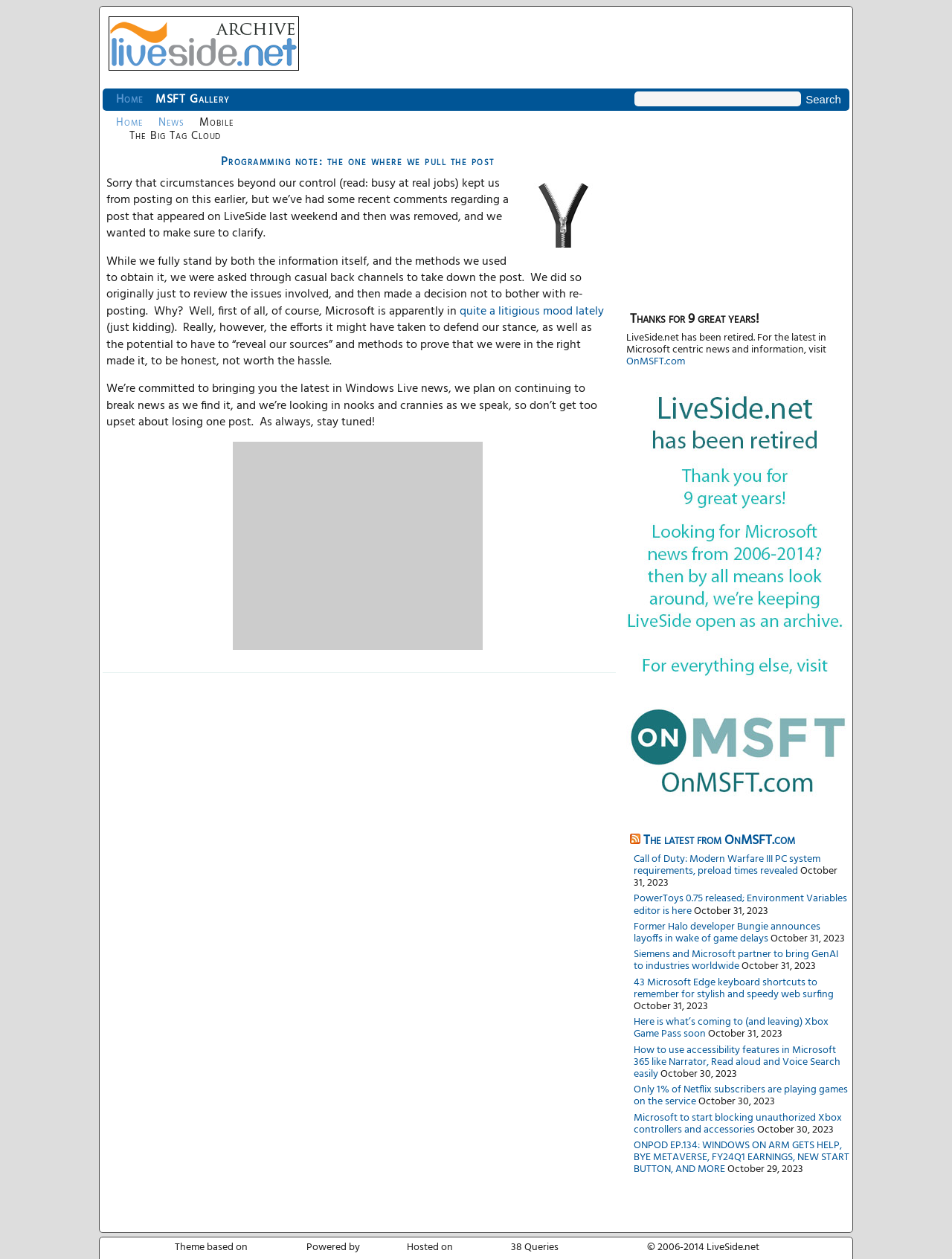What is the purpose of the website?
Look at the screenshot and respond with one word or a short phrase.

Microsoft centric news and information